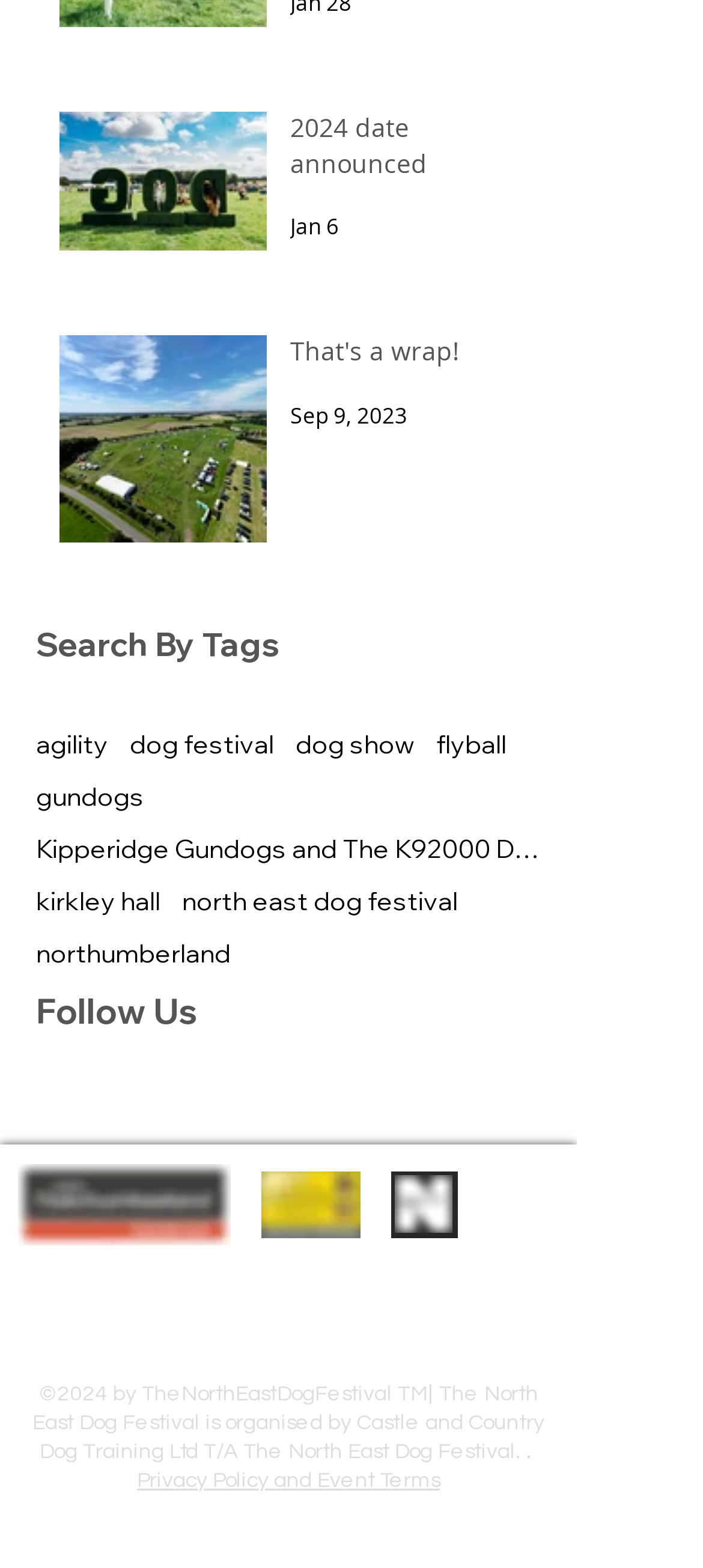Based on the image, please respond to the question with as much detail as possible:
What is the name of the company organizing the North East Dog Festival?

The answer can be found in the footer section, where it mentions the copyright information, stating that the North East Dog Festival is organised by Castle and Country Dog Training Ltd T/A The North East Dog Festival.